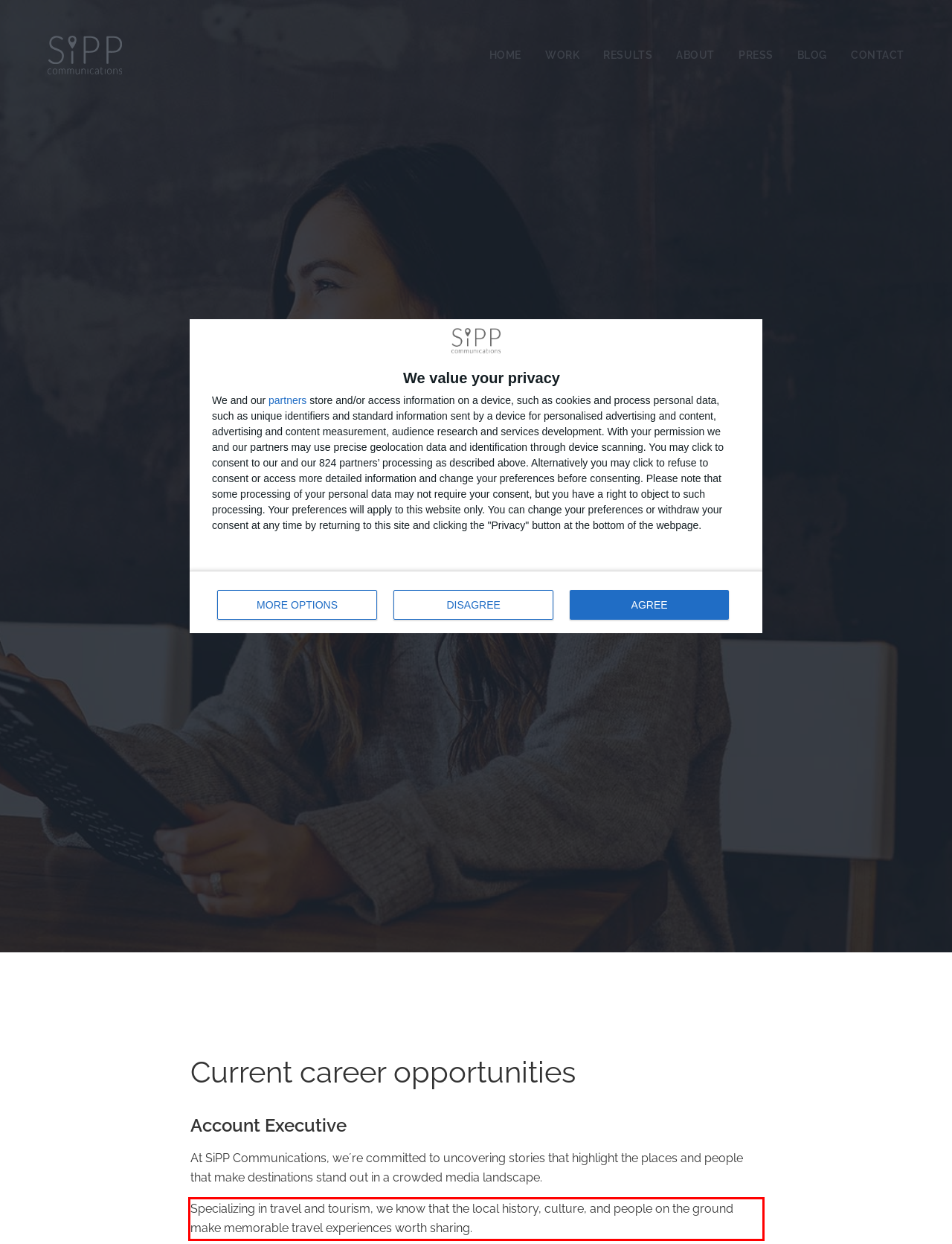You are provided with a screenshot of a webpage that includes a red bounding box. Extract and generate the text content found within the red bounding box.

Specializing in travel and tourism, we know that the local history, culture, and people on the ground make memorable travel experiences worth sharing.